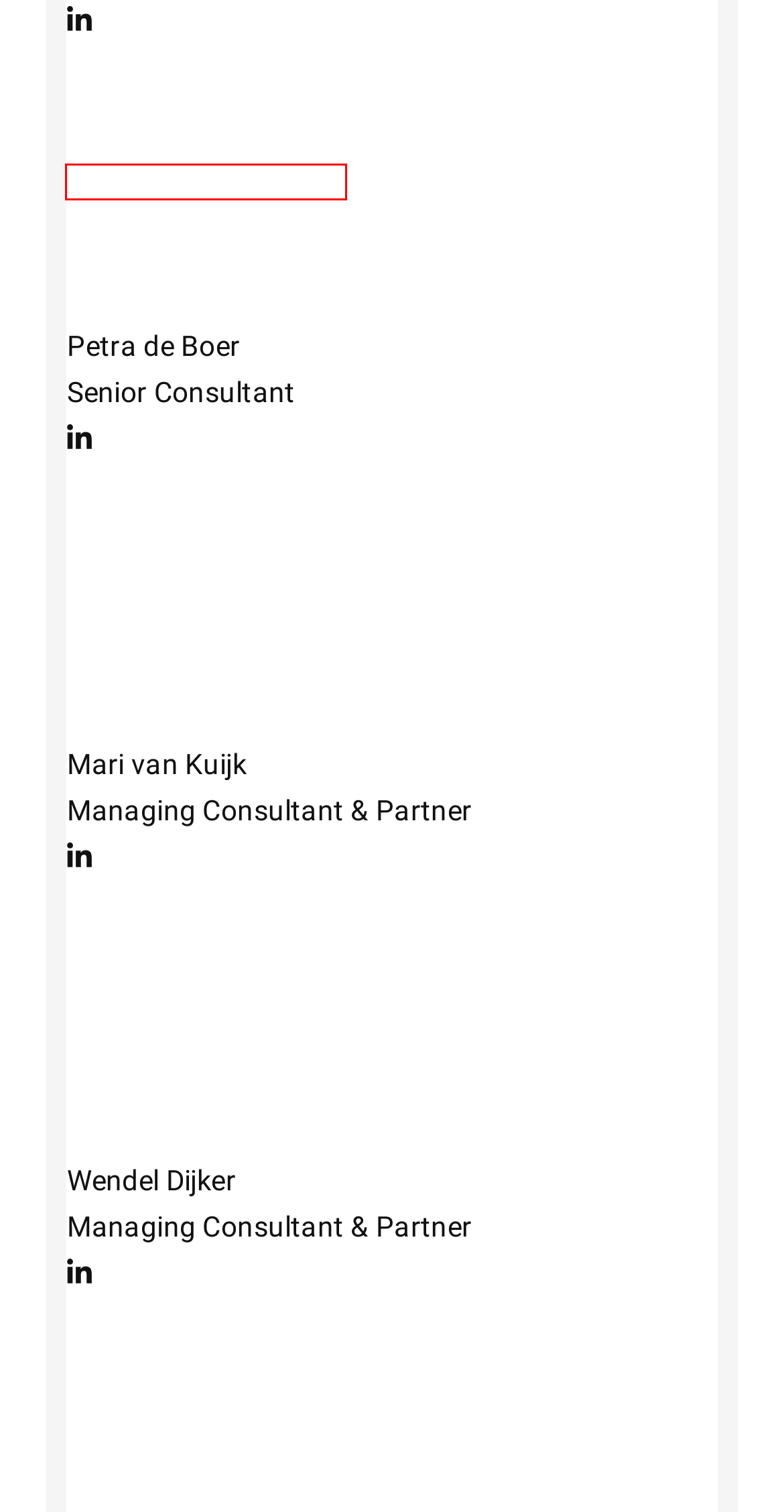A screenshot of a webpage is provided, featuring a red bounding box around a specific UI element. Identify the webpage description that most accurately reflects the new webpage after interacting with the selected element. Here are the candidates:
A. Petra de Boer » Groenewout
B. Mari van Kuijk » Groenewout
C. Wendel Dijker » Groenewout
D. Team » Groenewout
E. Dirk Becks » Groenewout
F. Arthur Zondervan » Groenewout
G. Inge Tunderman » Groenewout
H. Privacy statement » Groenewout

A